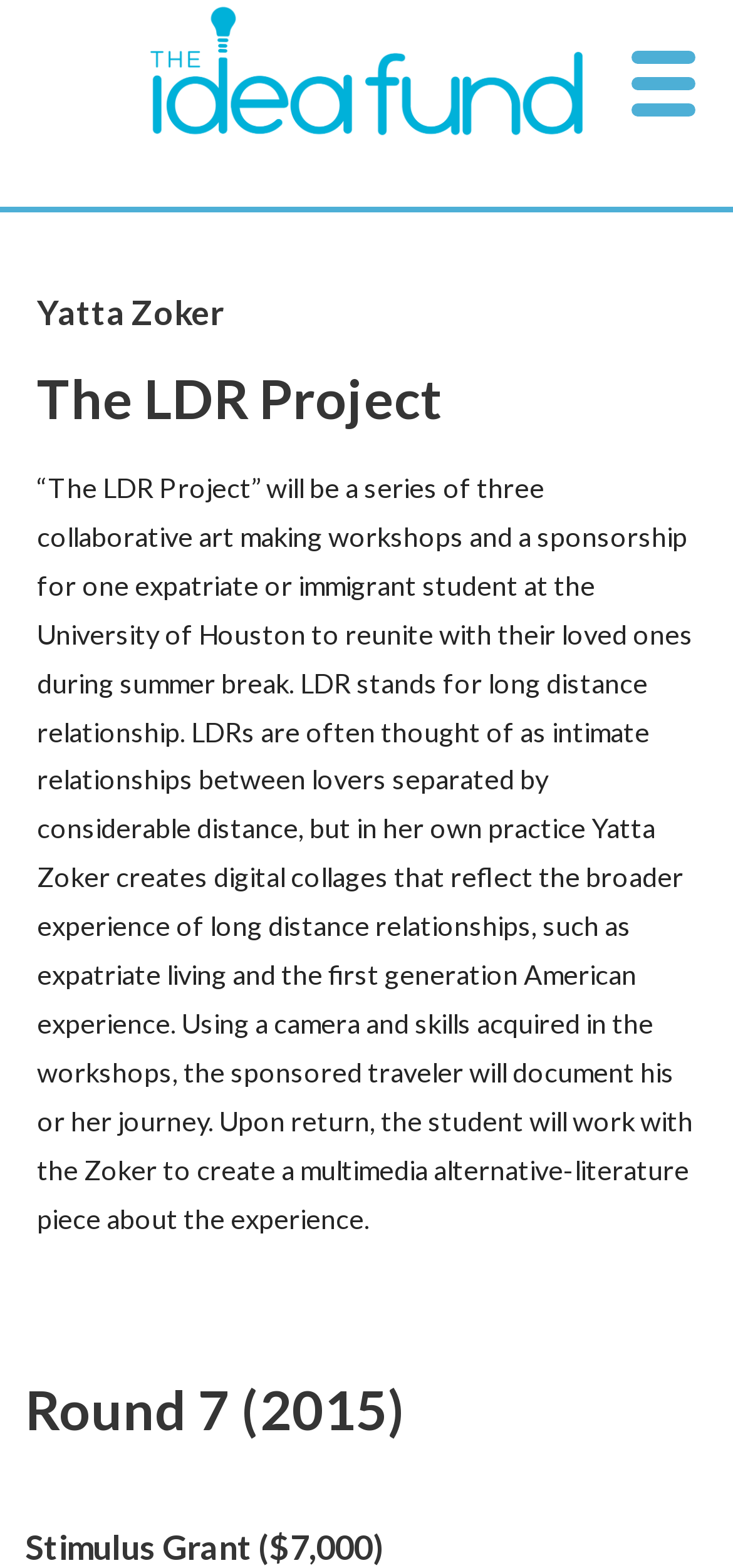Give a concise answer using only one word or phrase for this question:
How many workshops are part of the project?

Three